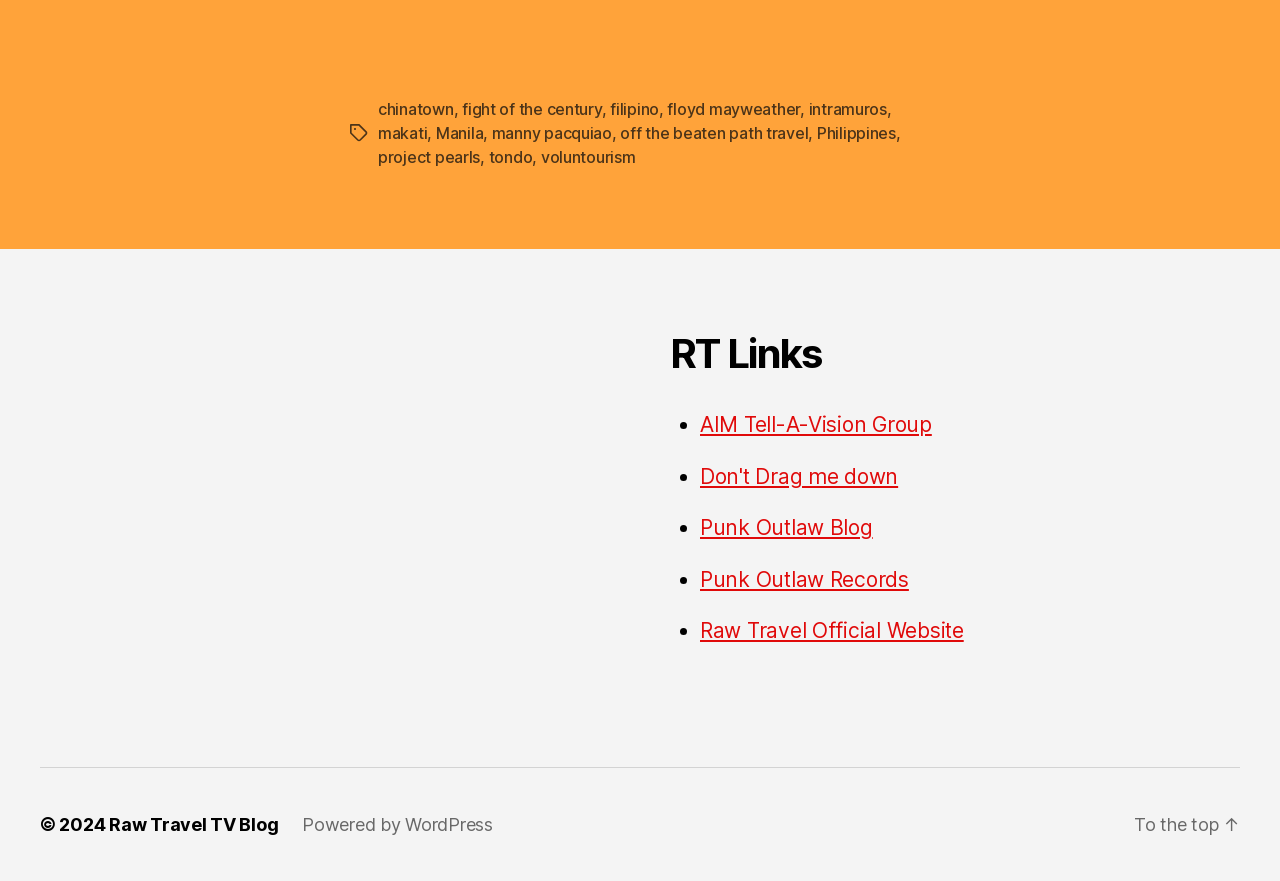Identify the bounding box coordinates of the specific part of the webpage to click to complete this instruction: "Click on the 'To the top' link".

[0.886, 0.924, 0.969, 0.948]